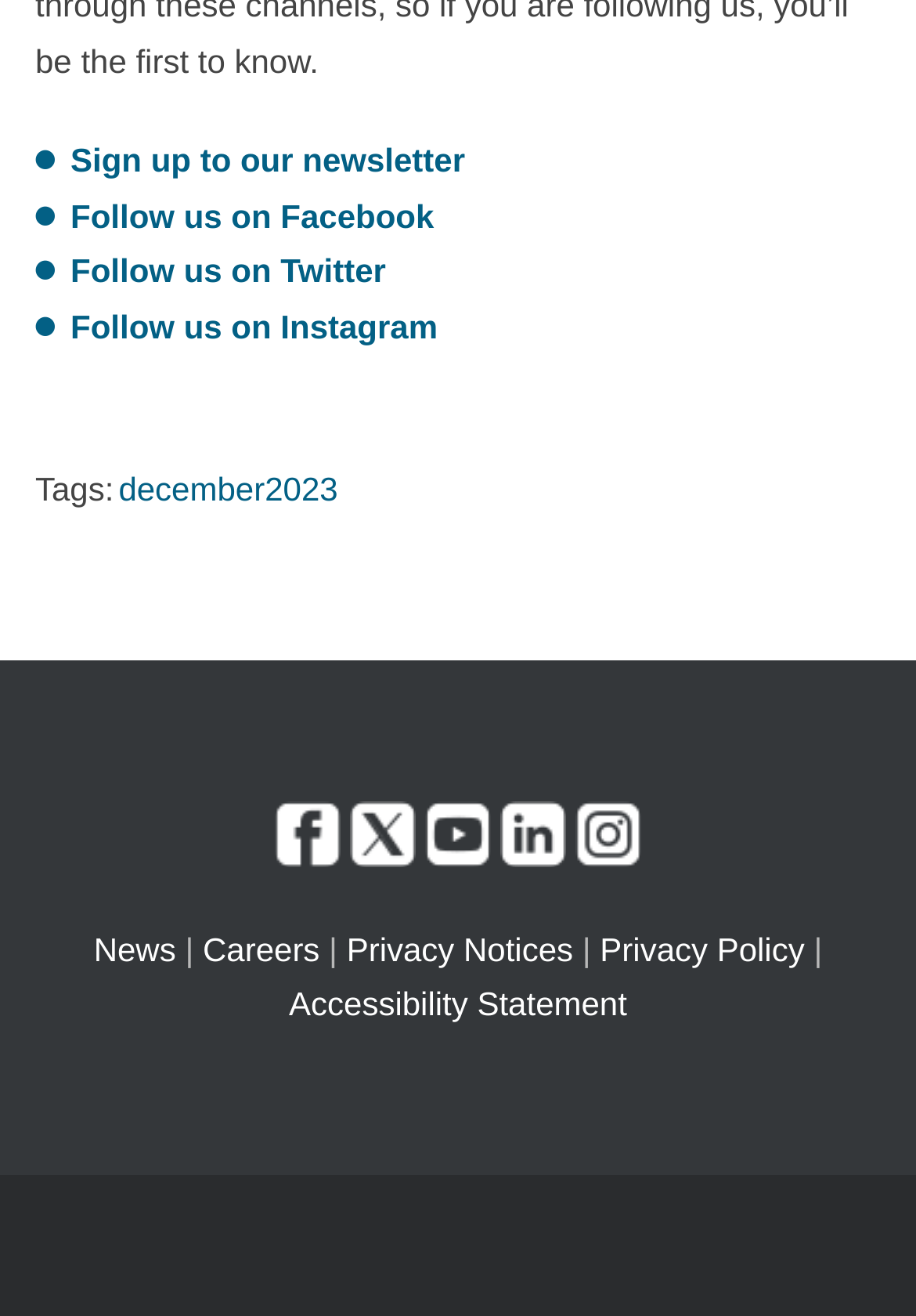Respond concisely with one word or phrase to the following query:
How many social media platforms are listed?

3